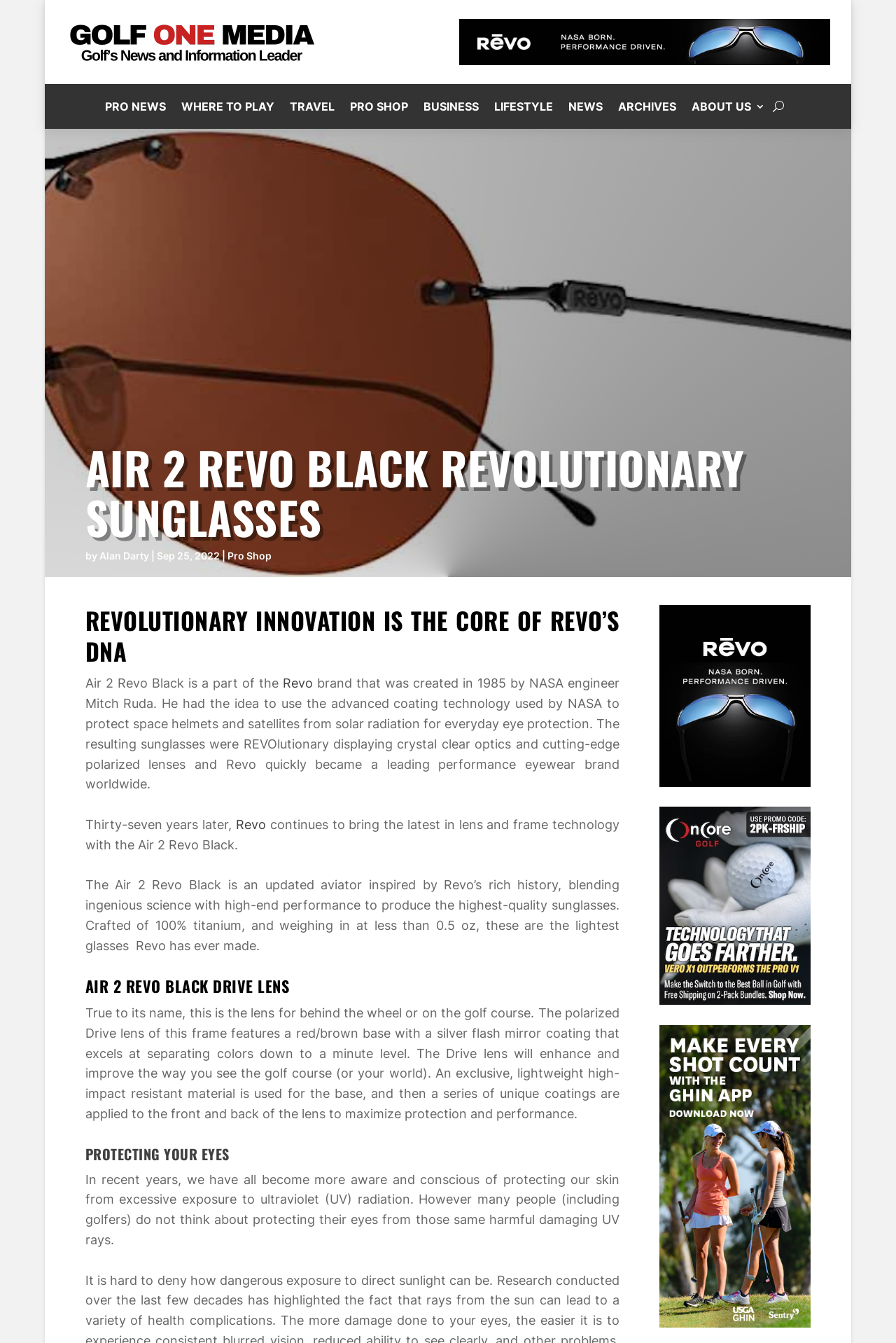Locate the bounding box coordinates of the clickable area needed to fulfill the instruction: "Click on the link to read more about Revo".

[0.315, 0.503, 0.349, 0.514]